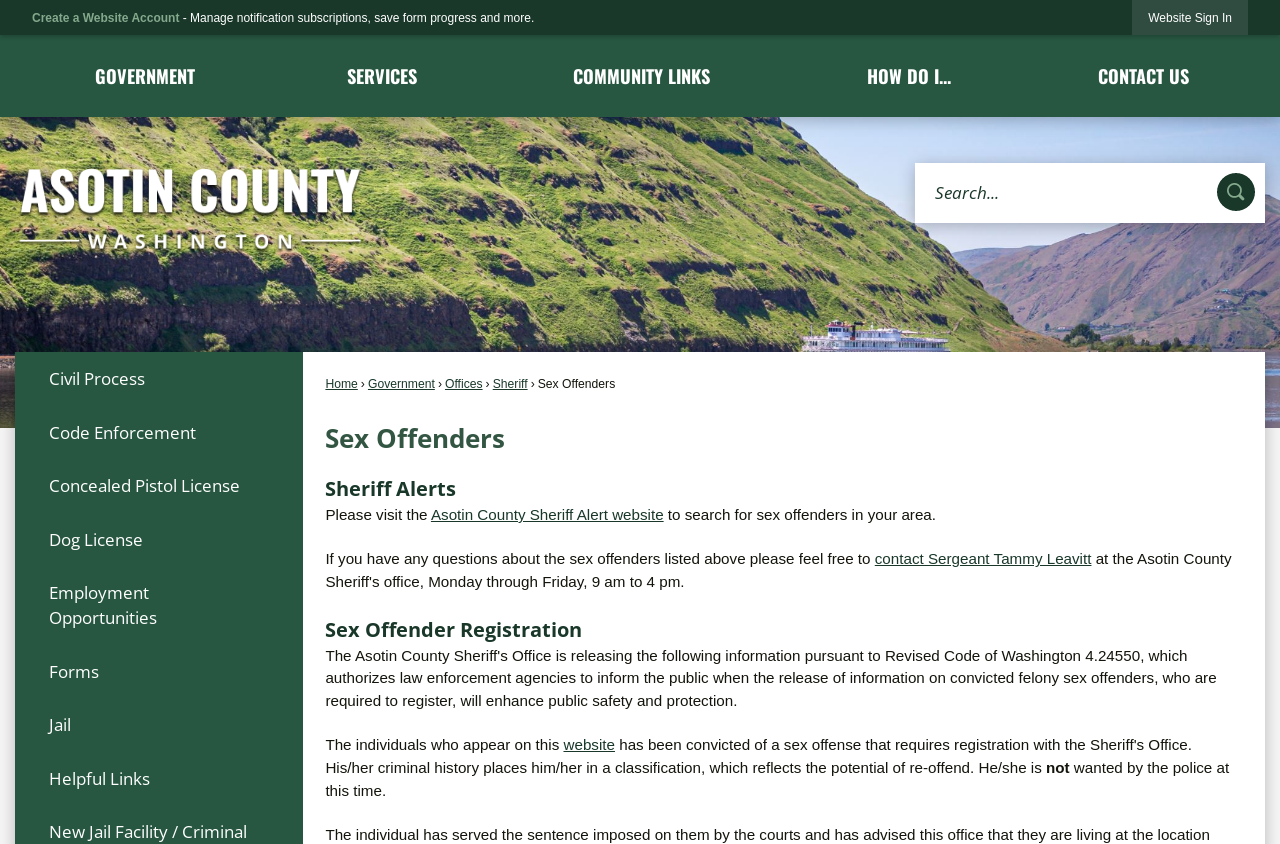Find the bounding box coordinates of the element I should click to carry out the following instruction: "Contact Sergeant Tammy Leavitt".

[0.683, 0.652, 0.853, 0.672]